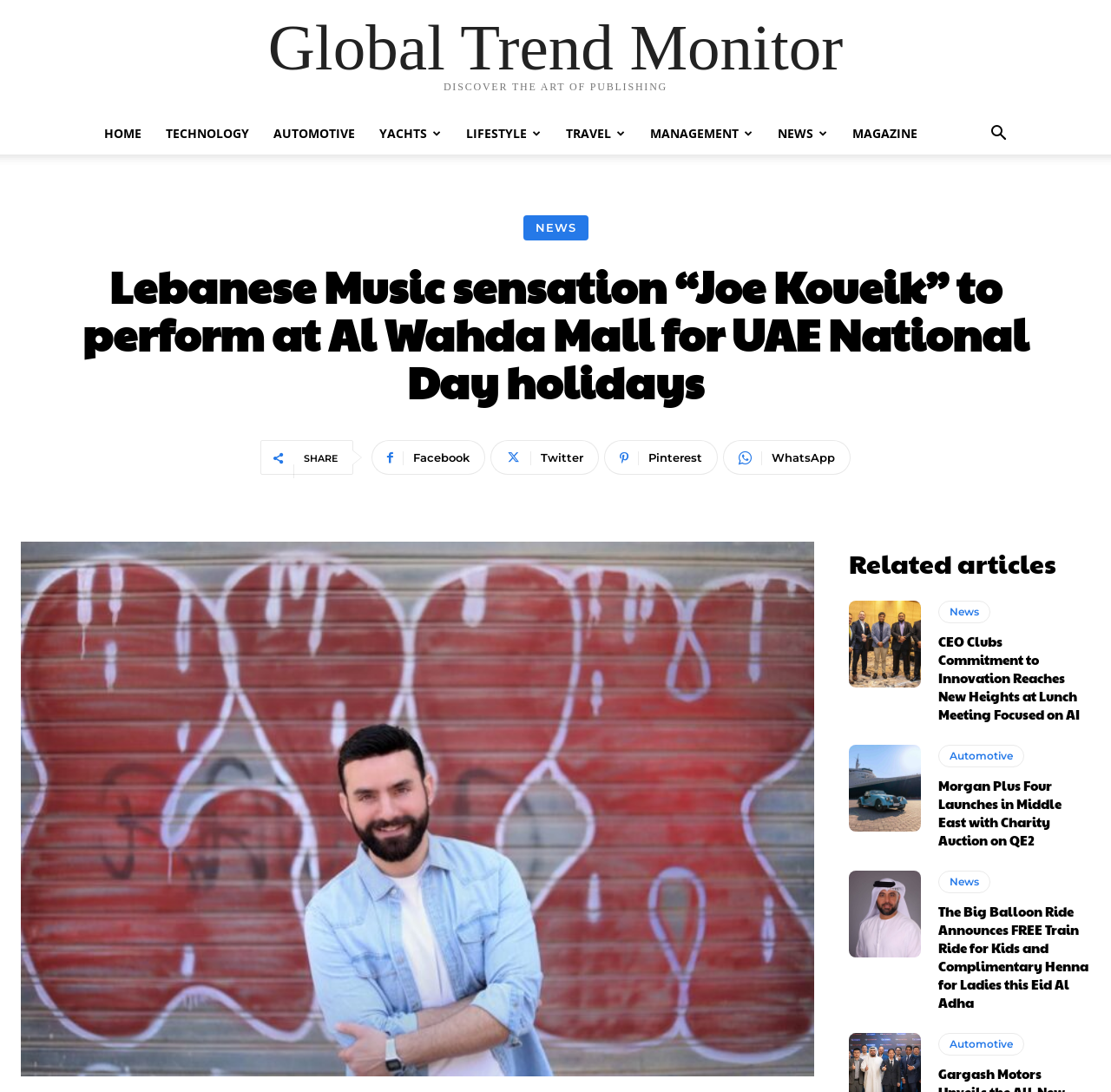Provide the bounding box coordinates for the UI element that is described as: "Global Trend Monitor".

[0.241, 0.013, 0.759, 0.073]